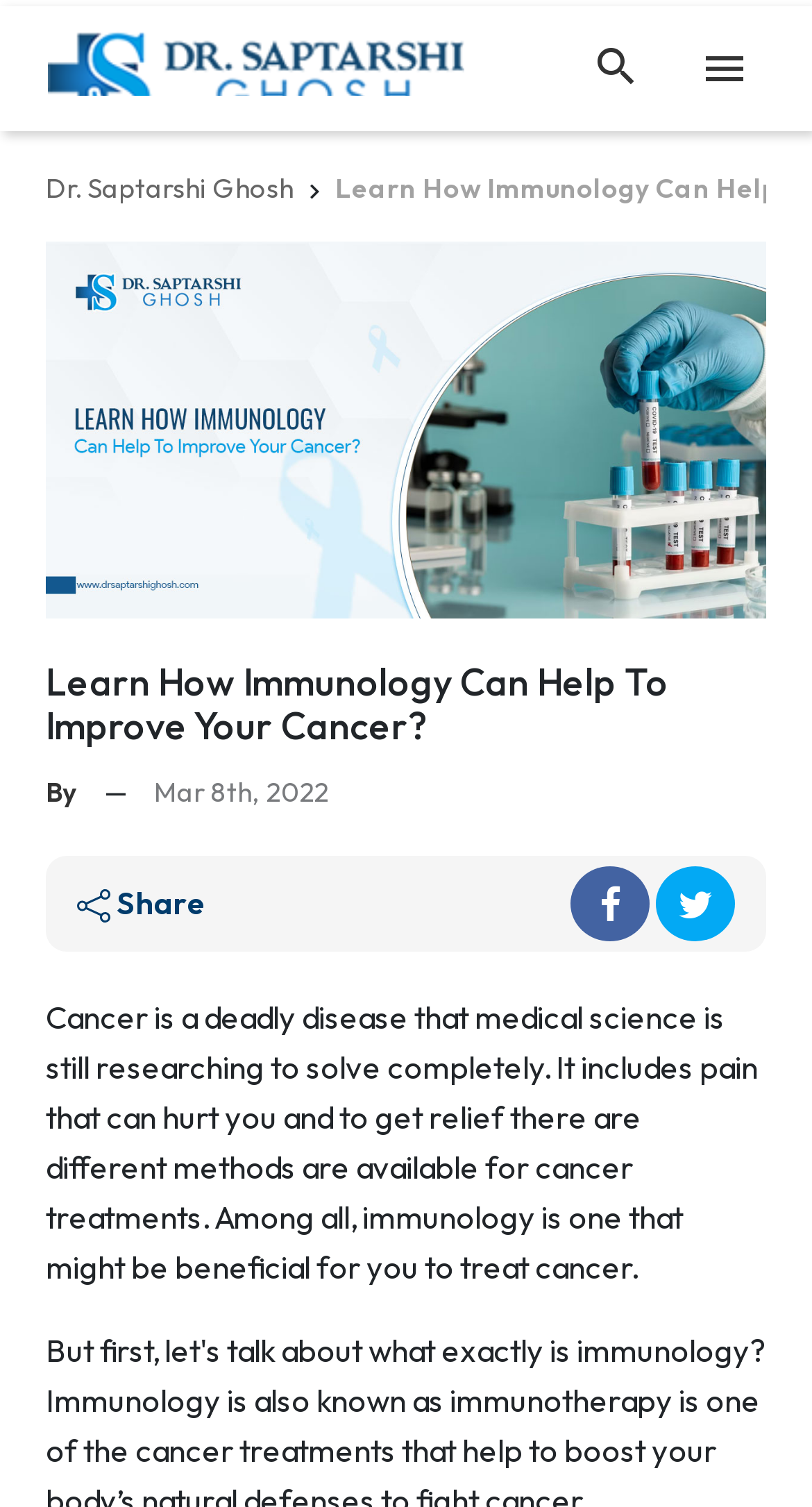What is the topic of the webpage?
Please respond to the question with a detailed and informative answer.

The webpage is focused on cancer treatment, specifically discussing how immunology can help improve cancer treatment. This is evident from the heading 'Learn How Immunology Can Help To Improve Your Cancer?' and the text that follows, which explains the benefits of immunology in cancer treatment.